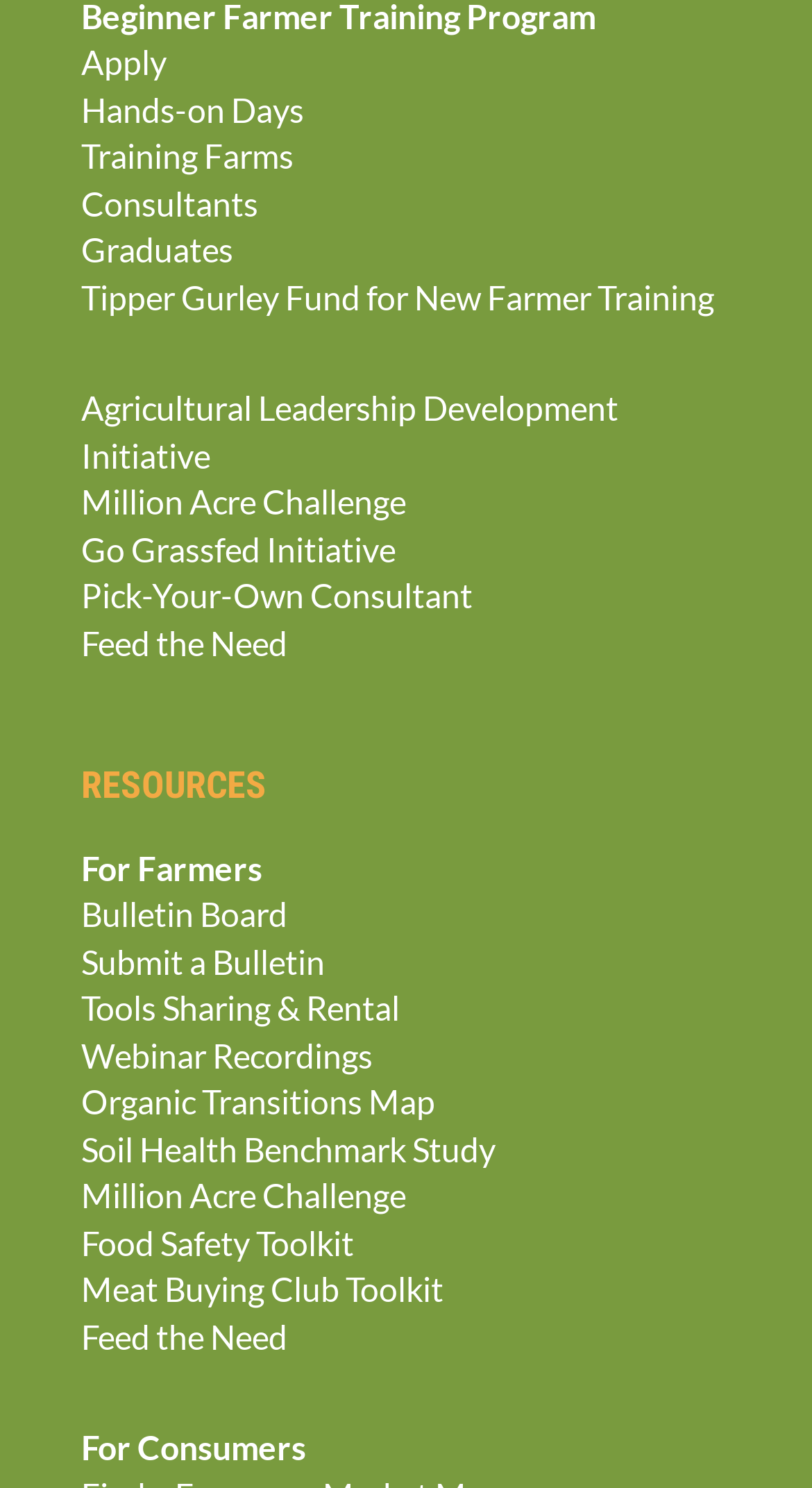Please specify the bounding box coordinates in the format (top-left x, top-left y, bottom-right x, bottom-right y), with all values as floating point numbers between 0 and 1. Identify the bounding box of the UI element described by: Submit a Bulletin

[0.1, 0.632, 0.4, 0.659]